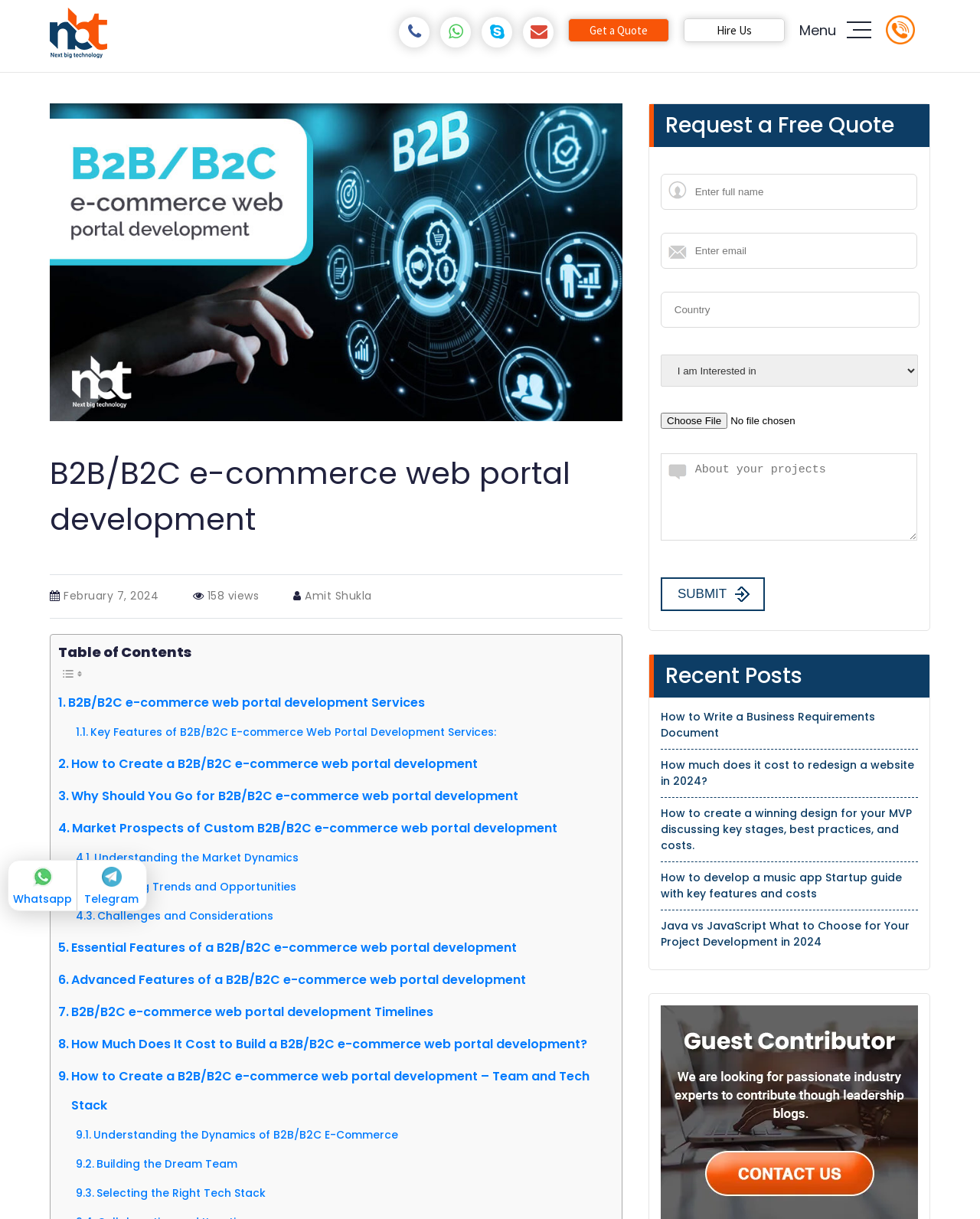What is the section below the 'Request a Free Quote' heading?
Based on the image, answer the question in a detailed manner.

The section below the 'Request a Free Quote' heading is a contact form that allows users to provide their details and request a quote or contact the company. This form includes fields for name, email, country, and project information, as well as a submit button.